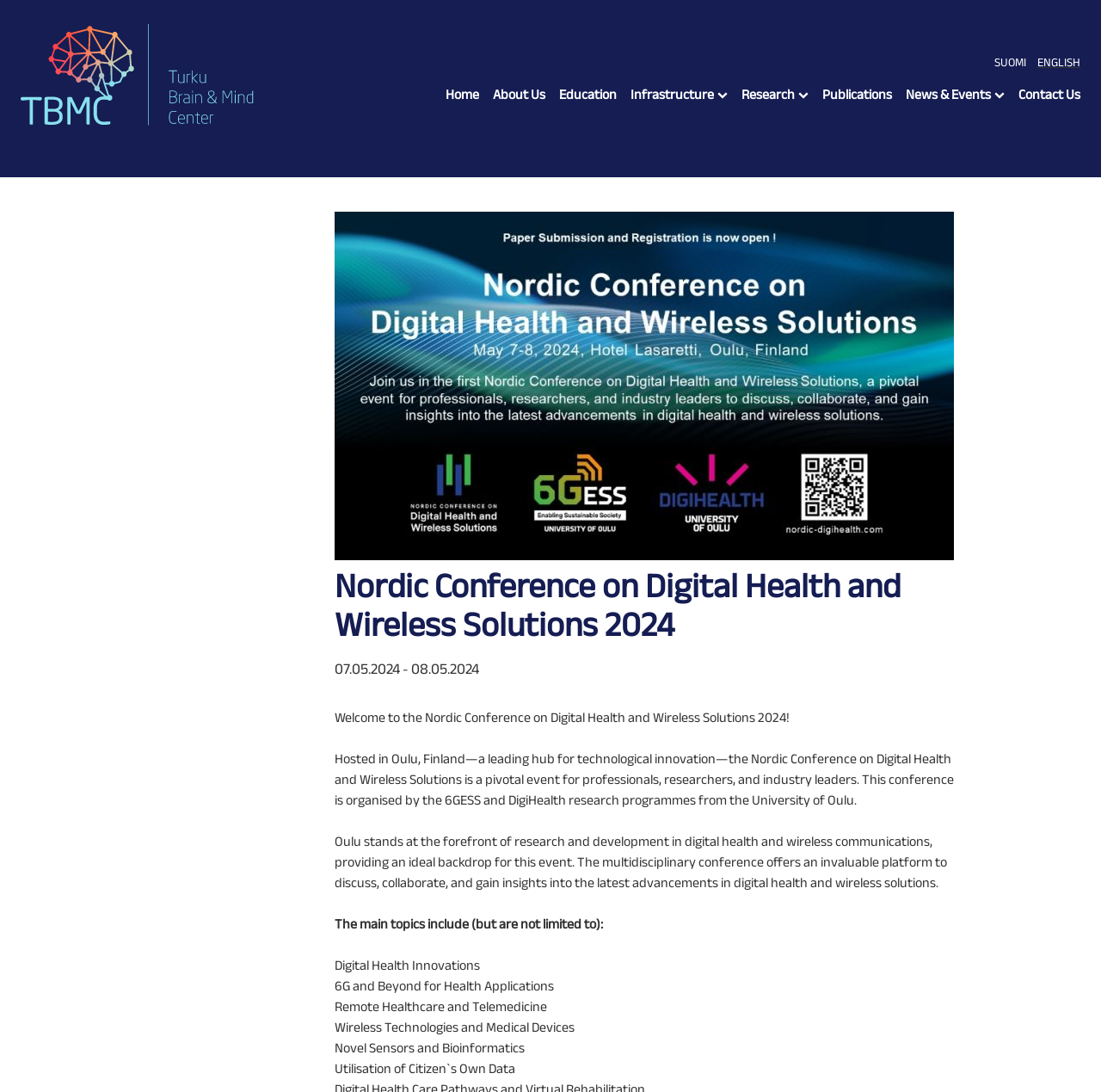Please predict the bounding box coordinates of the element's region where a click is necessary to complete the following instruction: "Learn more about Cheap Skip Hire Services in Horton". The coordinates should be represented by four float numbers between 0 and 1, i.e., [left, top, right, bottom].

None